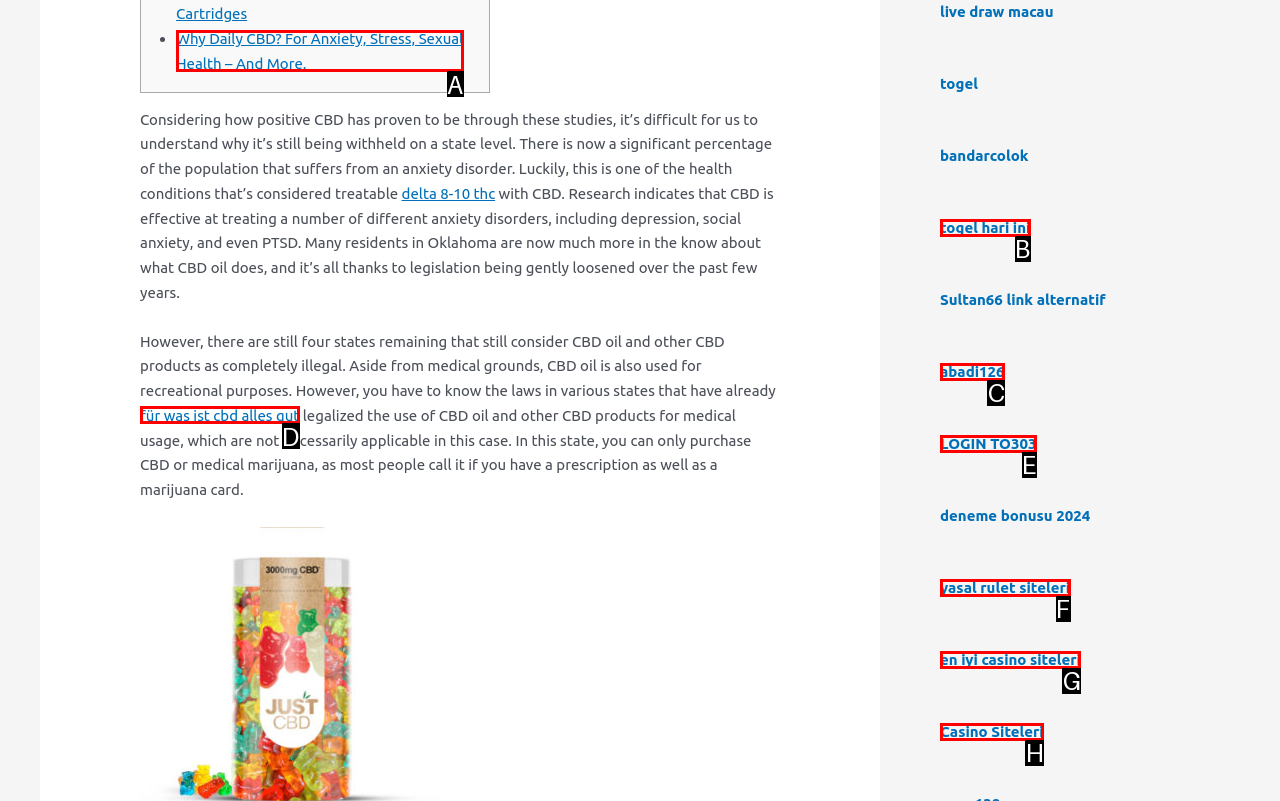With the provided description: en iyi casino siteleri, select the most suitable HTML element. Respond with the letter of the selected option.

G